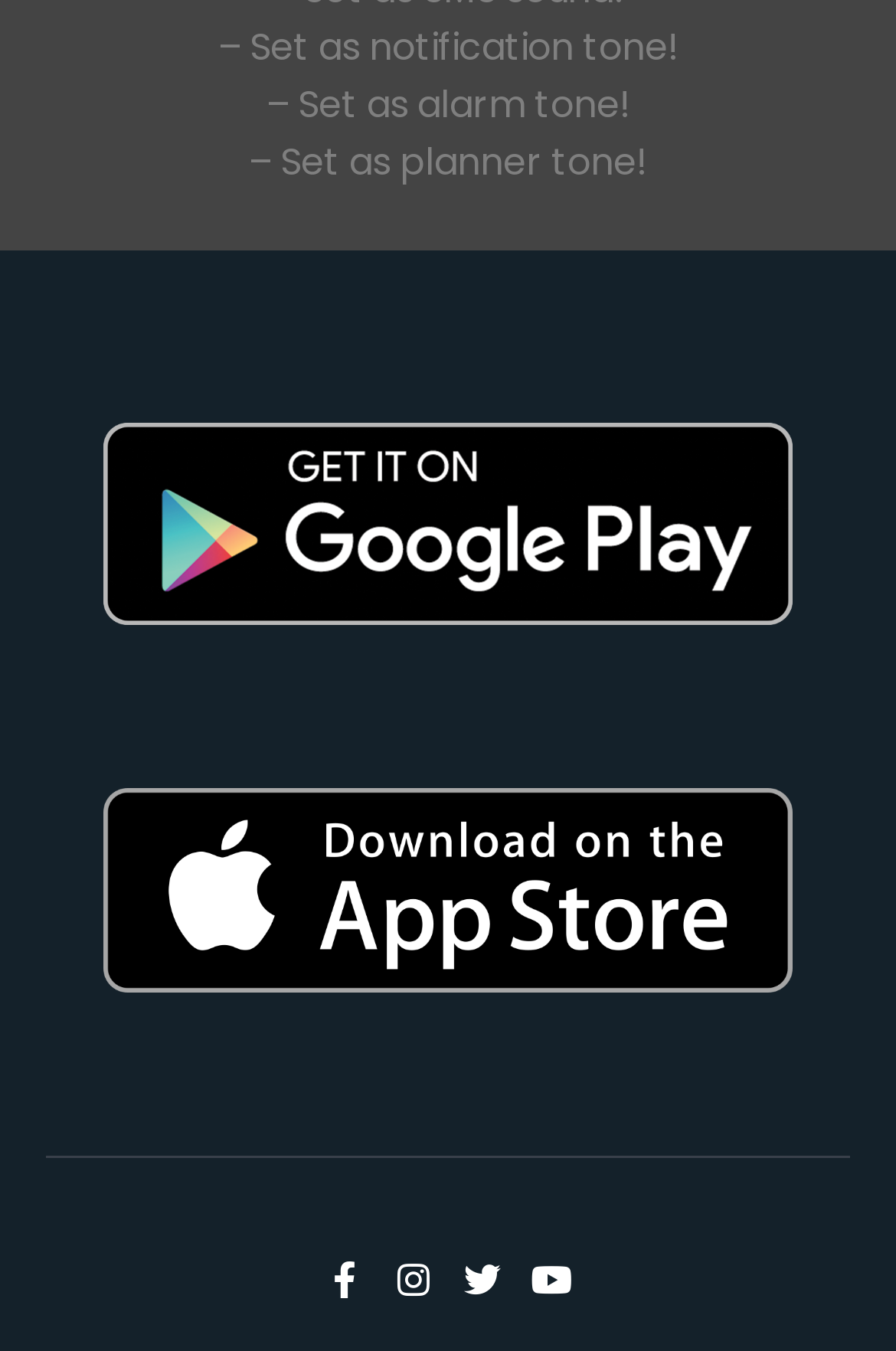Respond to the following question using a concise word or phrase: 
How many social media links are present?

4